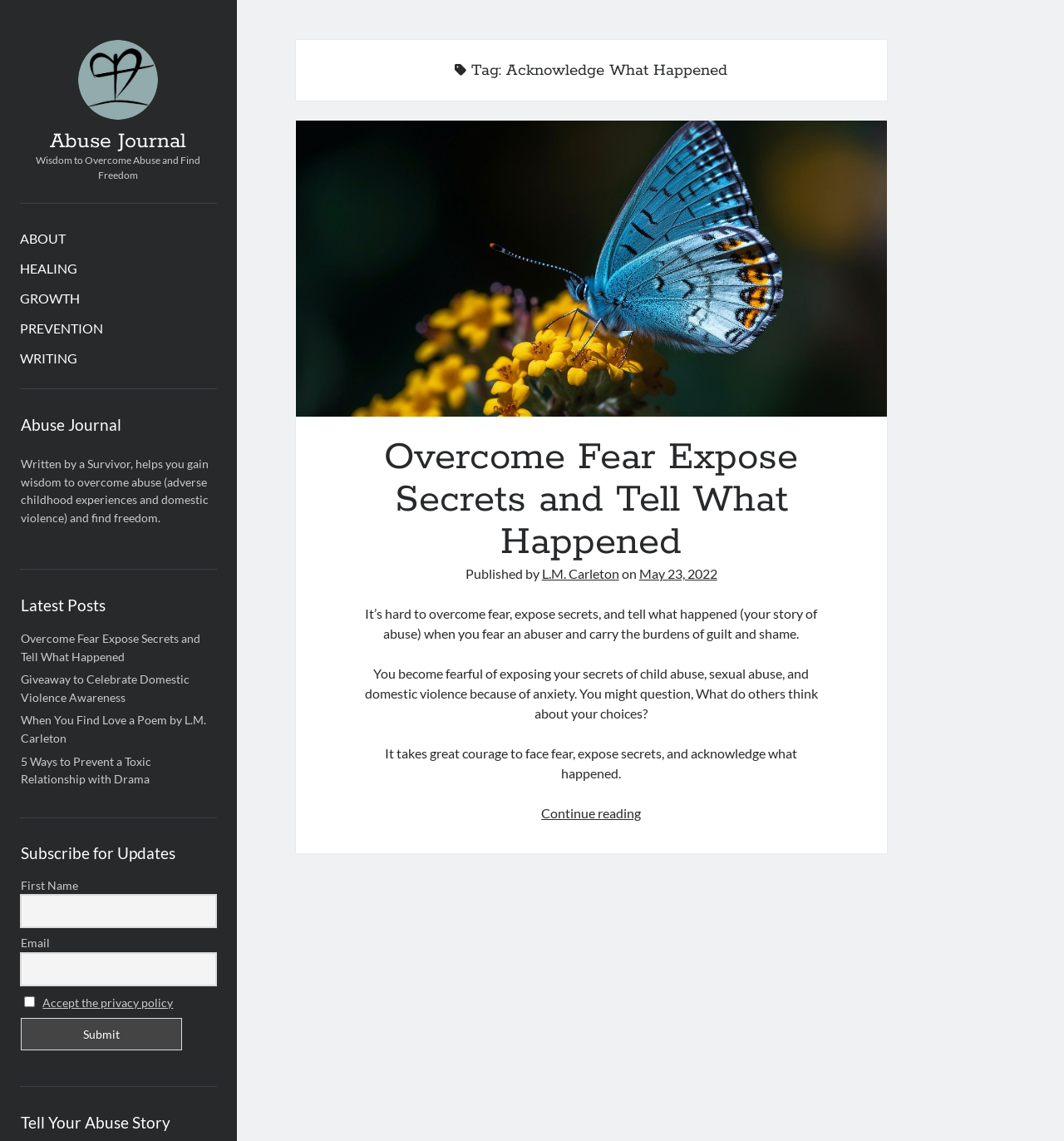Please locate the clickable area by providing the bounding box coordinates to follow this instruction: "Subscribe for updates".

[0.019, 0.892, 0.171, 0.92]